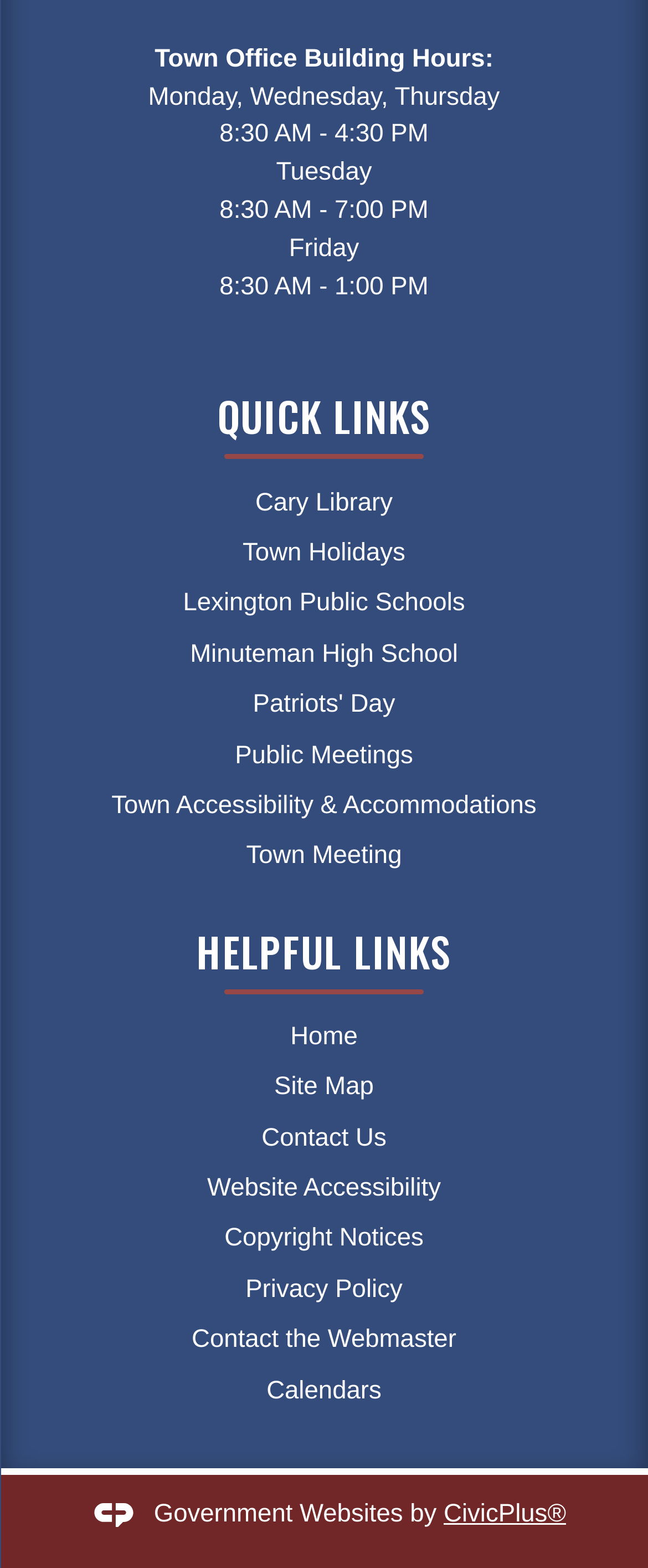Pinpoint the bounding box coordinates of the element you need to click to execute the following instruction: "Contact the webmaster". The bounding box should be represented by four float numbers between 0 and 1, in the format [left, top, right, bottom].

[0.296, 0.845, 0.704, 0.863]